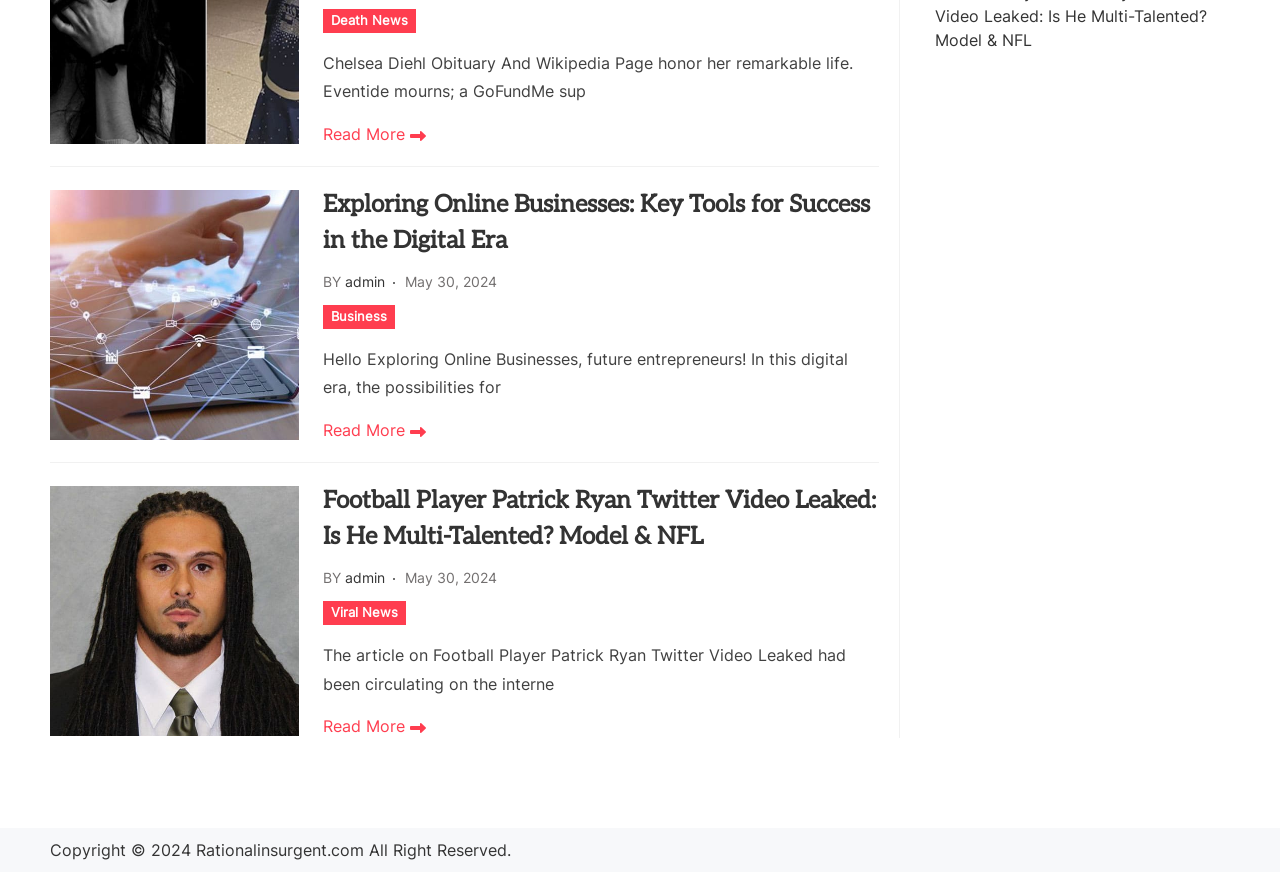Give the bounding box coordinates for this UI element: "May 30, 2024May 30, 2024". The coordinates should be four float numbers between 0 and 1, arranged as [left, top, right, bottom].

[0.317, 0.653, 0.389, 0.672]